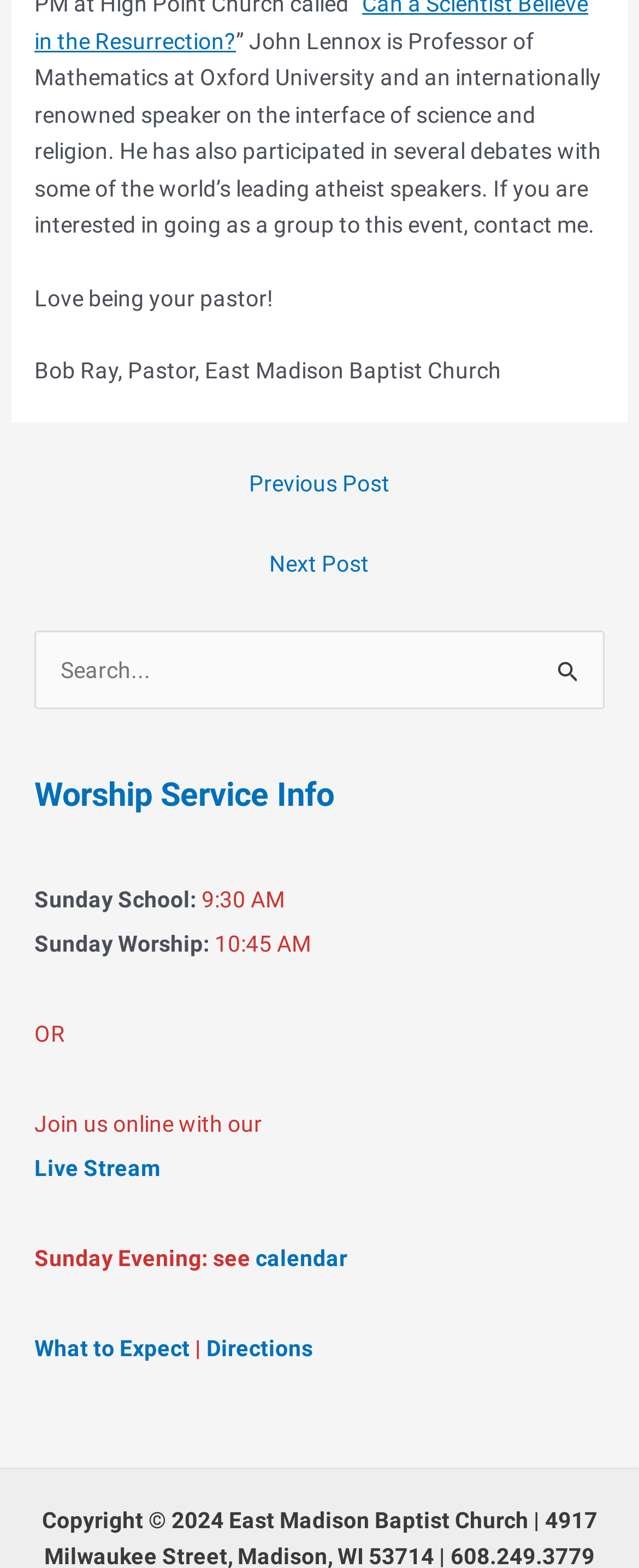Determine the bounding box coordinates of the target area to click to execute the following instruction: "Go to previous post."

[0.043, 0.293, 0.957, 0.327]